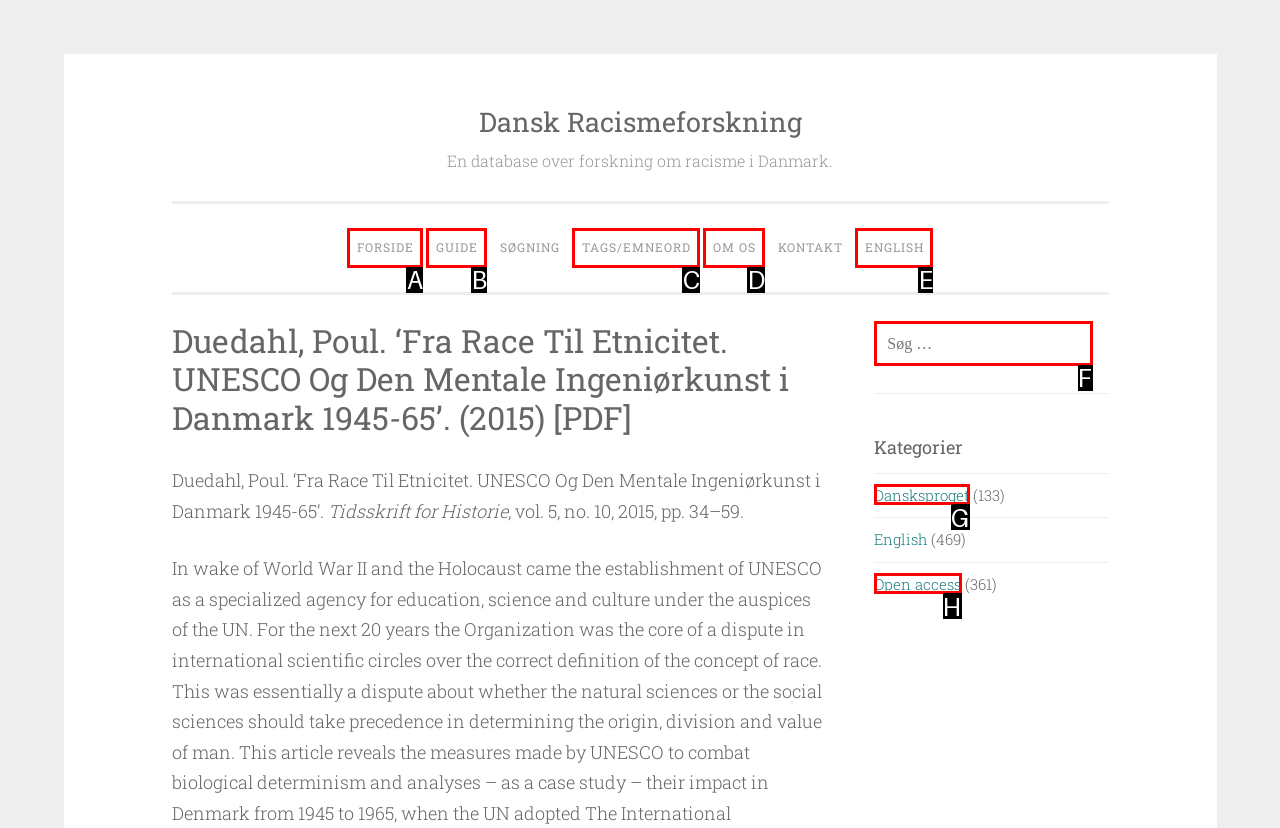From the provided options, pick the HTML element that matches the description: Open access. Respond with the letter corresponding to your choice.

H